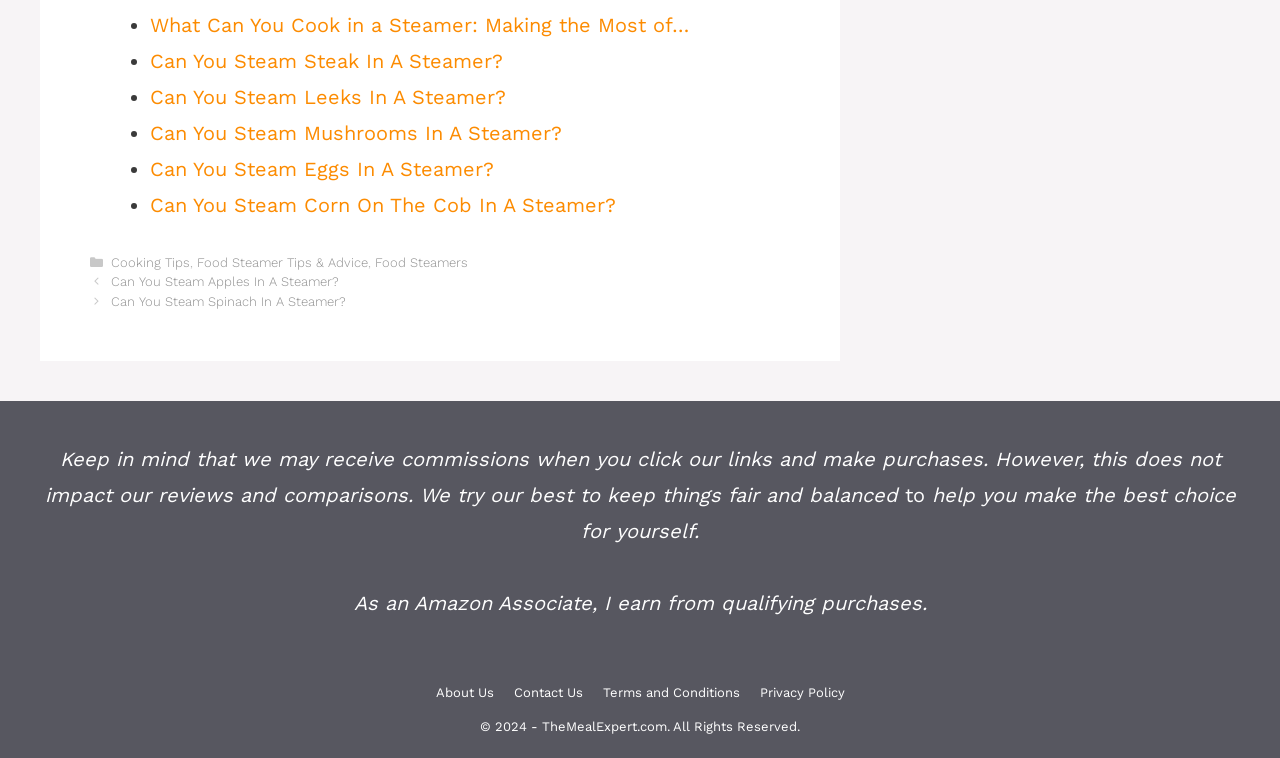How many links are provided in the 'Posts' section?
Please give a detailed and elaborate answer to the question based on the image.

The 'Posts' section contains two links, 'Can You Steam Apples In A Steamer?' and 'Can You Steam Spinach In A Steamer?', which suggests that the webpage provides additional resources and information related to steaming food.